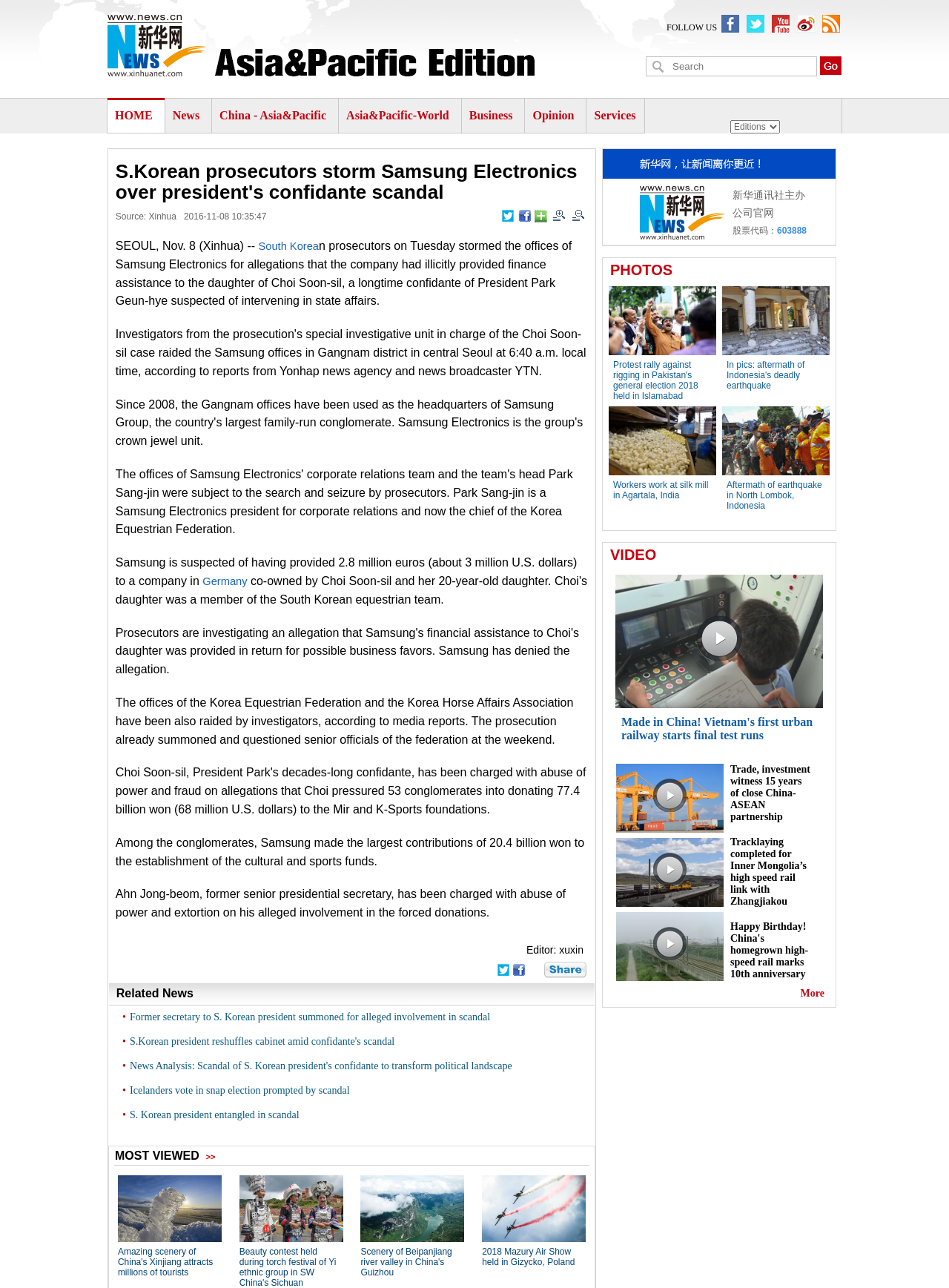Locate the bounding box coordinates of the element you need to click to accomplish the task described by this instruction: "Post a comment".

None